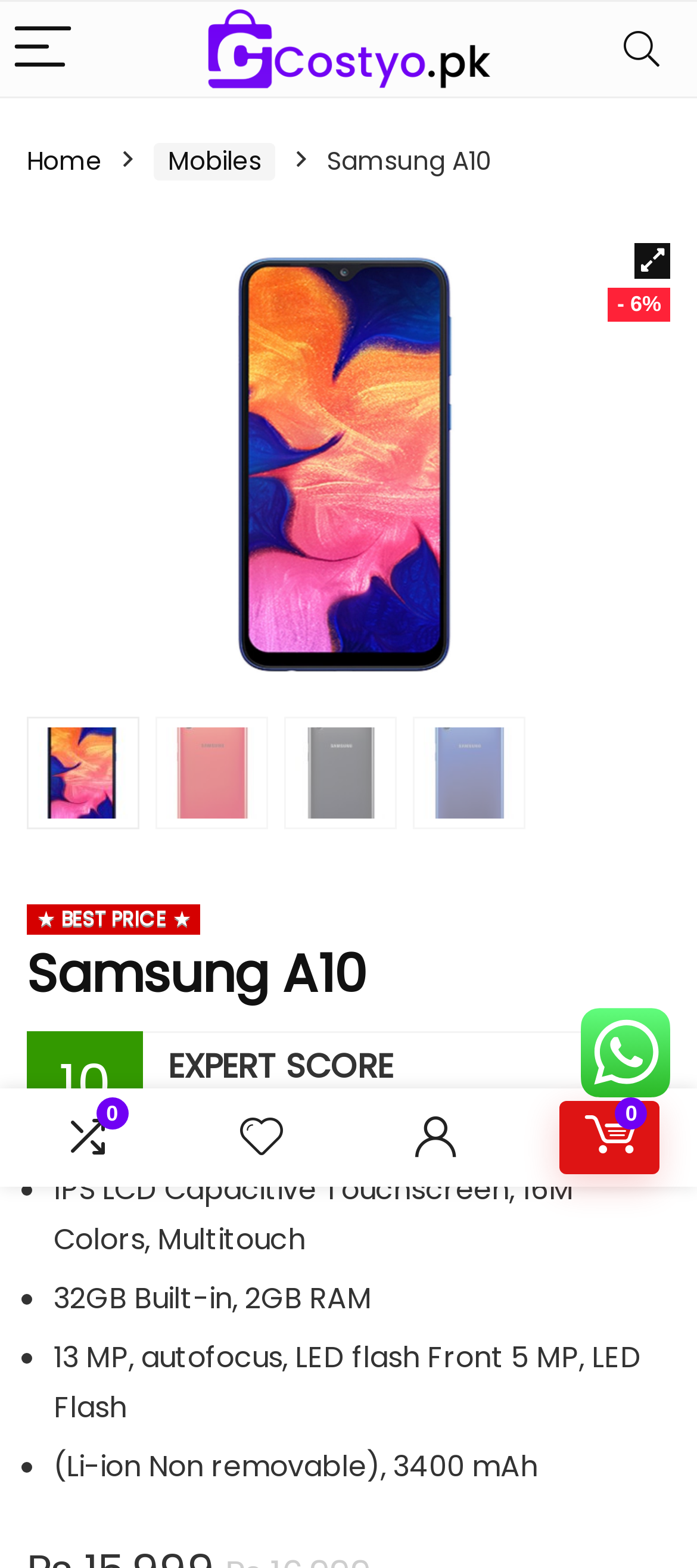Identify the bounding box coordinates of the clickable region necessary to fulfill the following instruction: "Search for a product". The bounding box coordinates should be four float numbers between 0 and 1, i.e., [left, top, right, bottom].

[0.859, 0.001, 0.982, 0.062]